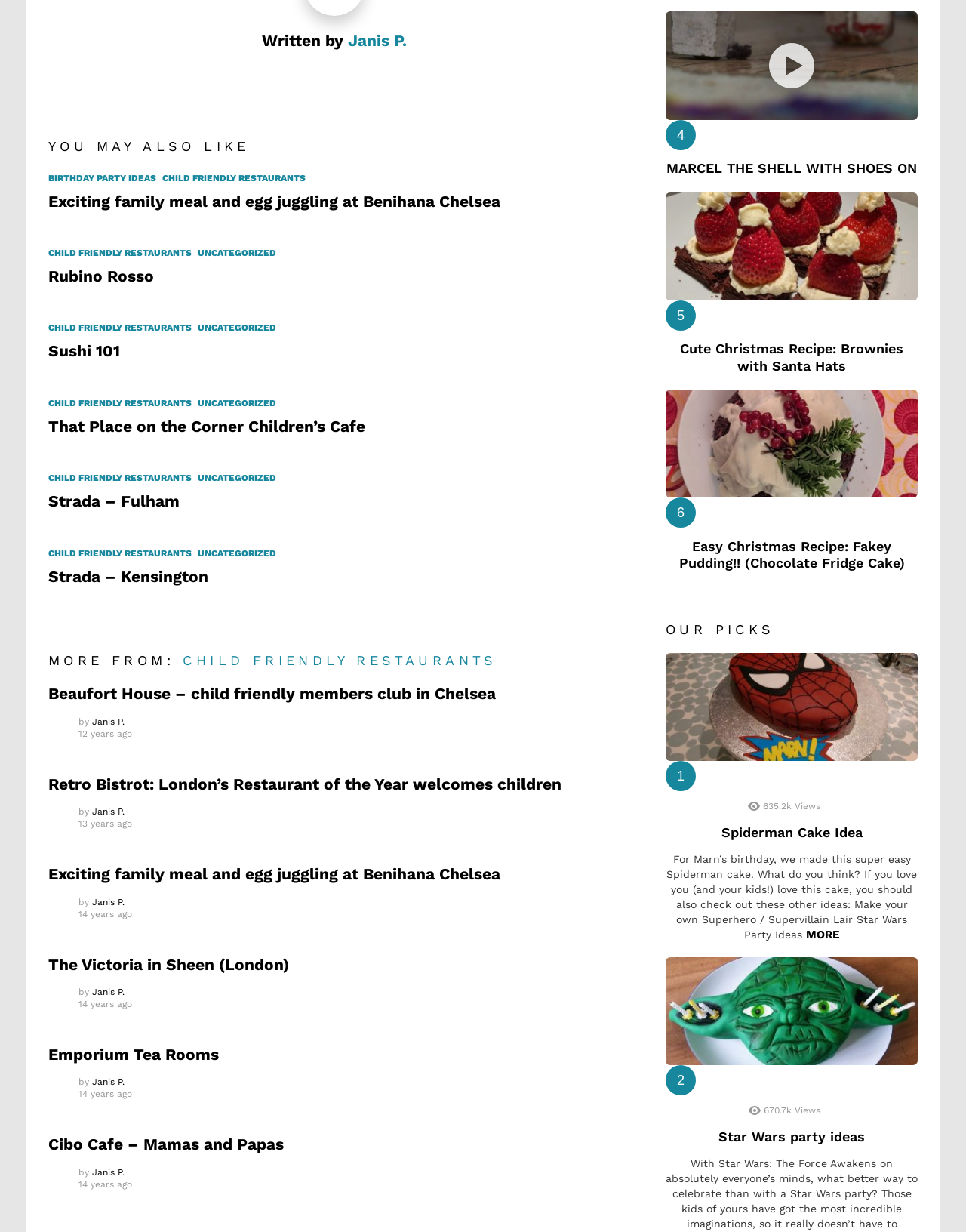Identify the bounding box coordinates for the region to click in order to carry out this instruction: "Explore 'Retro Bistrot: London’s Restaurant of the Year welcomes children'". Provide the coordinates using four float numbers between 0 and 1, formatted as [left, top, right, bottom].

[0.05, 0.629, 0.581, 0.644]